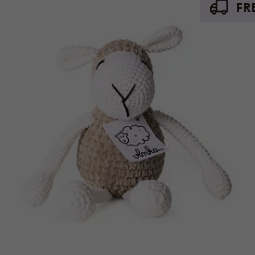Explain the content of the image in detail.

The image features an adorable, hand-crocheted sheep toy, distinguished by its soft, textured body in earthy tones of beige and white. The sheep has a charming face, complete with stitched features that evoke warmth and friendliness. One of its ears is slightly larger and flops to the side, adding to its playful character. A small tag attached to its neck showcases a cute sheep logo, attributing the handmade creation to the brand. This delightful toy is perfect for children, providing comfort and companionship, and is a wonderful addition to any nursery or playroom. The overall aesthetic is both inviting and whimsical, making it an ideal gift for little ones.